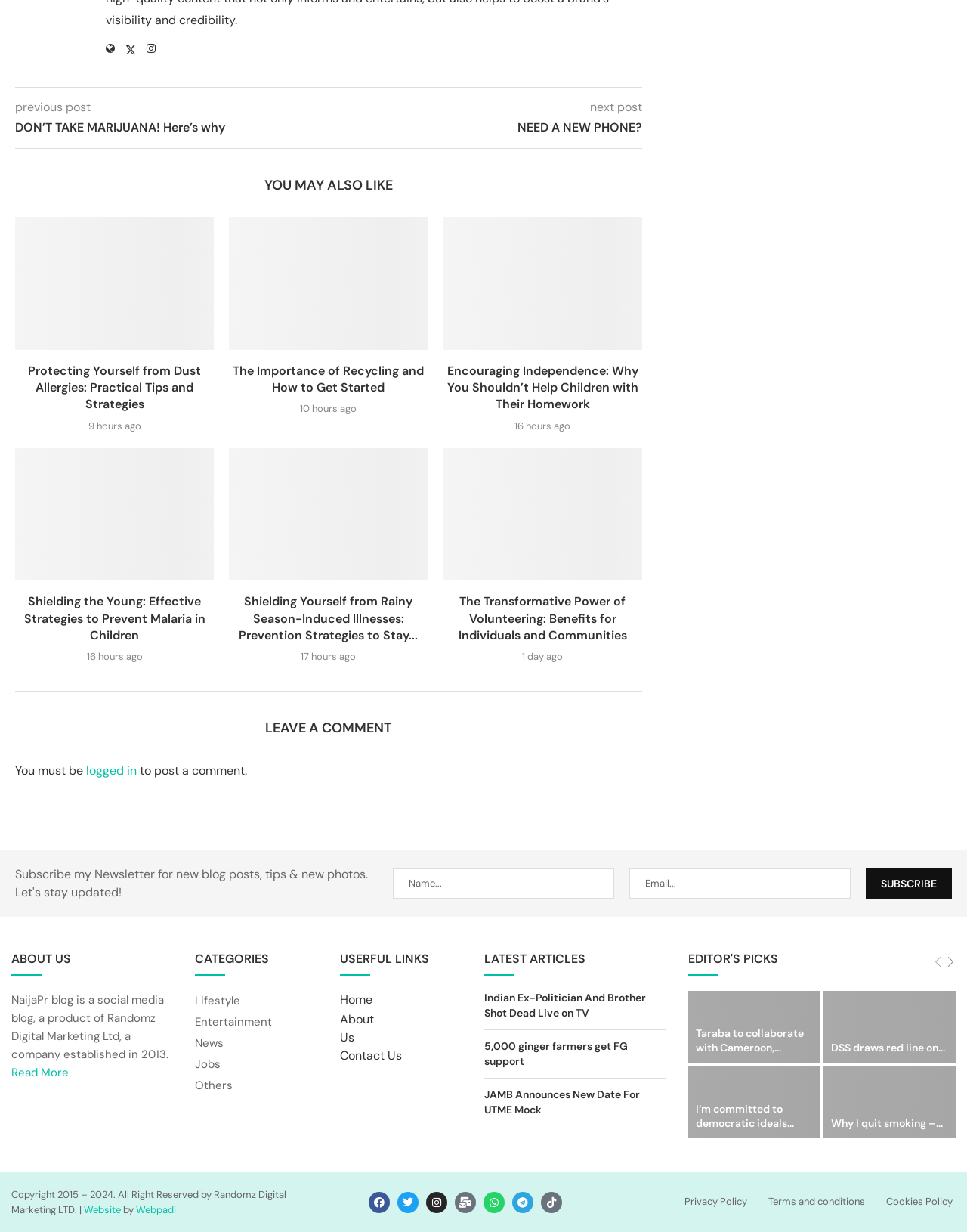Select the bounding box coordinates of the element I need to click to carry out the following instruction: "Click on the 'DON’T TAKE MARIJUANA! Here’s why' link".

[0.016, 0.097, 0.34, 0.111]